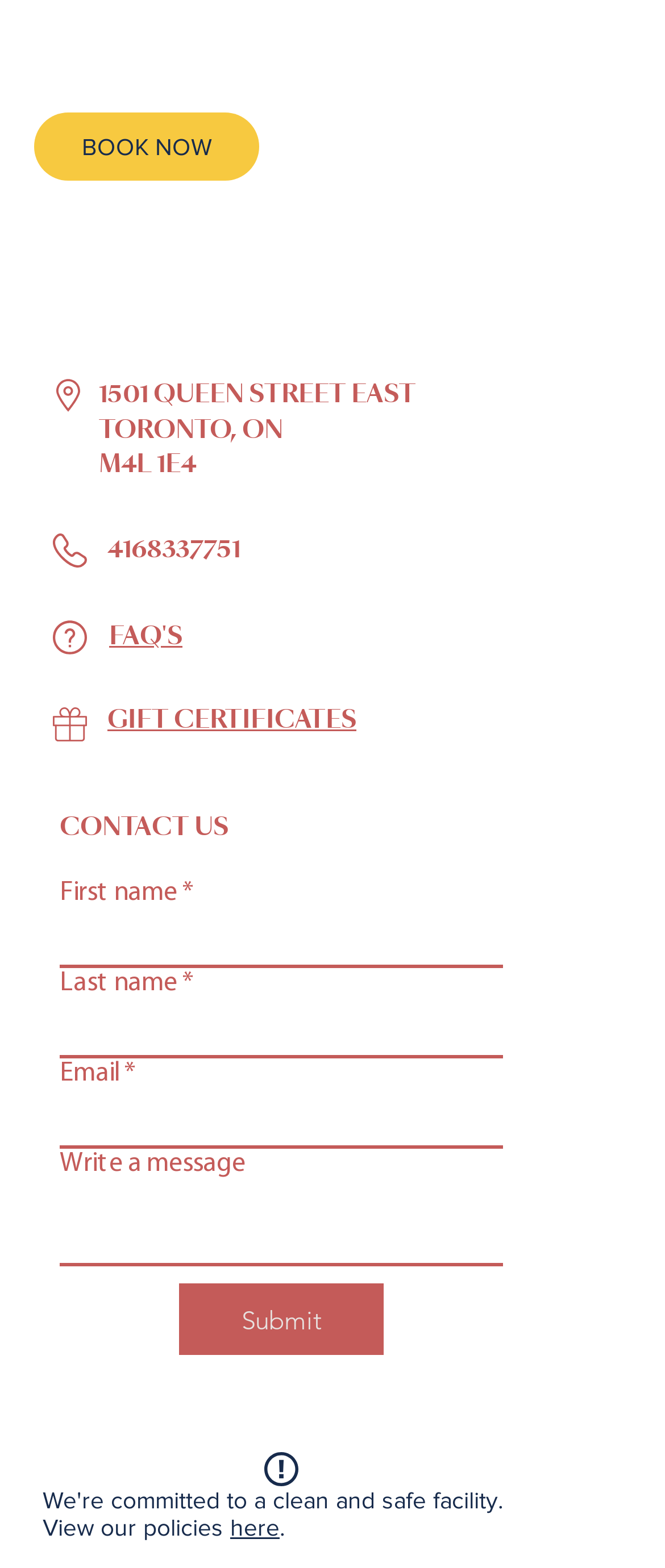What is the address of the business?
Using the visual information from the image, give a one-word or short-phrase answer.

1501 QUEEN STREET EAST, TORONTO, ON M4L 1E4